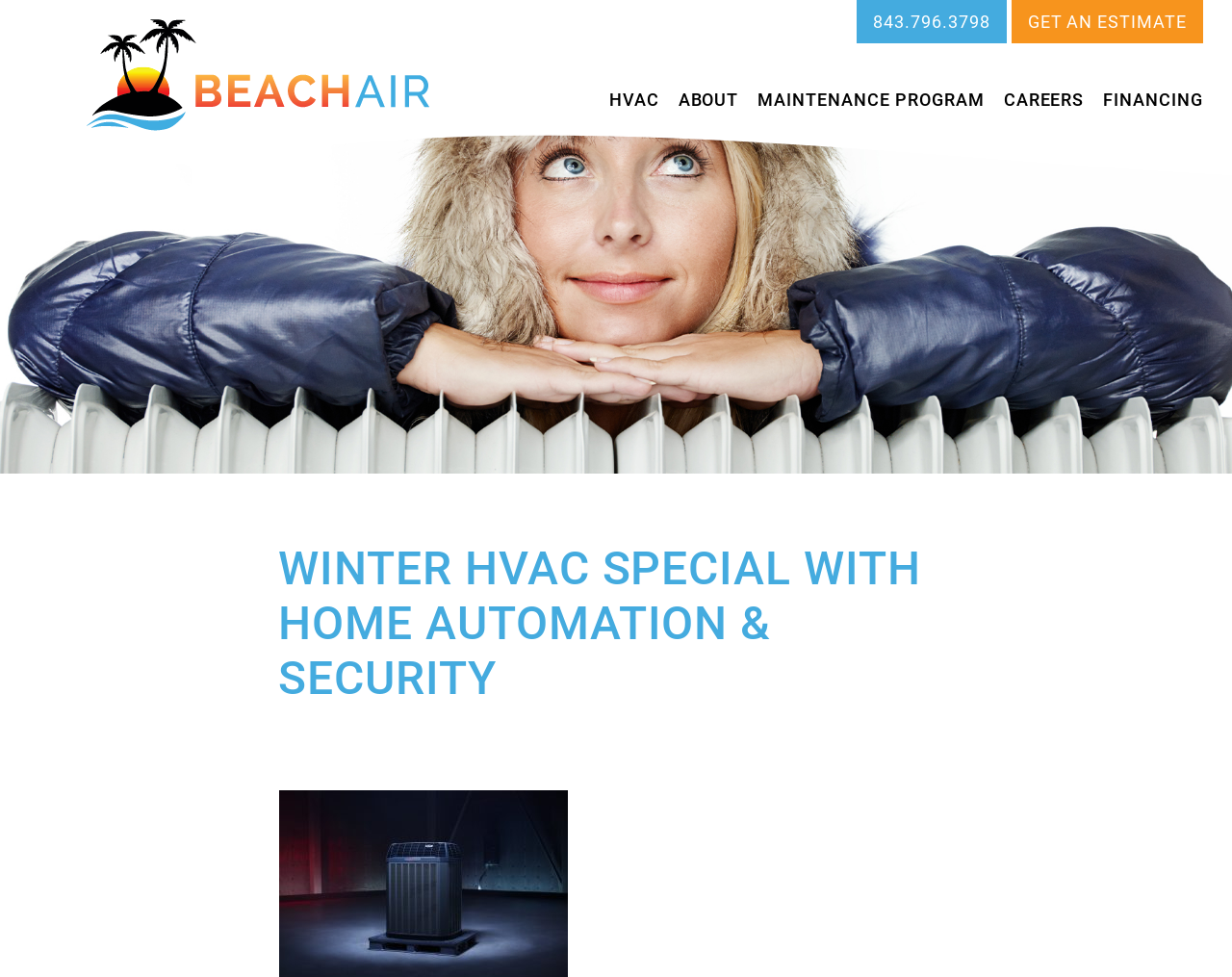Create an elaborate caption for the webpage.

The webpage appears to be promoting a winter HVAC special offer from Beach Air, a company that provides heating, ventilation, and air conditioning services. At the top left of the page, there is a logo image of Beach Air, which spans the entire width of the page. 

Below the logo, there is a prominent heading that reads "WINTER HVAC SPECIAL WITH HOME AUTOMATION & SECURITY". This heading is centered on the page and takes up a significant amount of vertical space.

To the top left of the heading, there is a link to Beach Air's website, followed by a phone number, 843.796.3798, and a call-to-action link to "GET AN ESTIMATE". These elements are aligned horizontally and are positioned near the top of the page.

The page also features a primary navigation menu with five links: "HVAC", "ABOUT", "MAINTENANCE PROGRAM", "CAREERS", and "FINANCING". These links are arranged horizontally and are positioned below the heading, taking up a significant amount of horizontal space.

There is a small, non-descriptive text element below the heading, but its content is not meaningful.